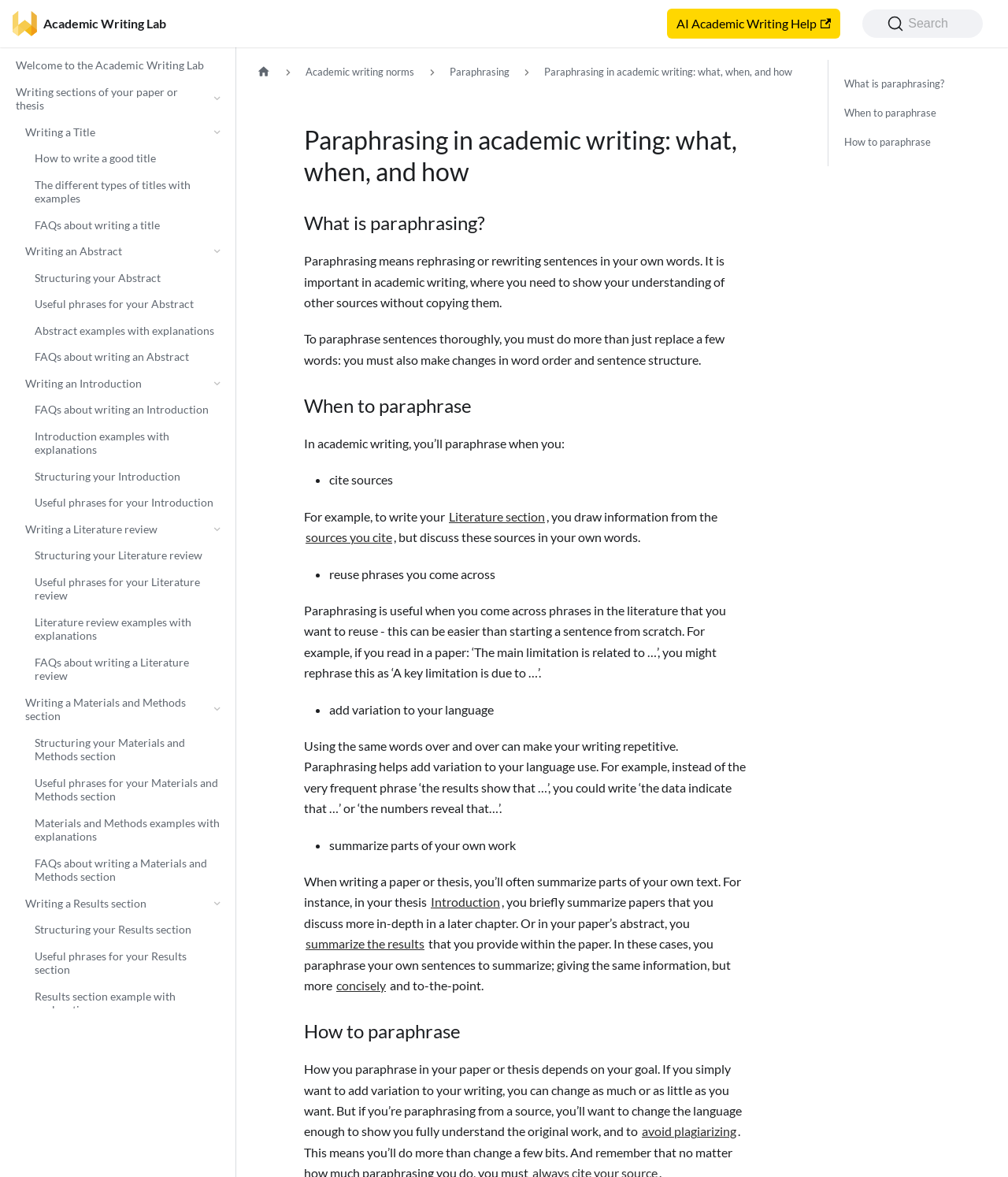Determine the bounding box coordinates of the section I need to click to execute the following instruction: "Click on the 'Writefull Academic Writing Lab' link". Provide the coordinates as four float numbers between 0 and 1, i.e., [left, top, right, bottom].

[0.012, 0.009, 0.165, 0.031]